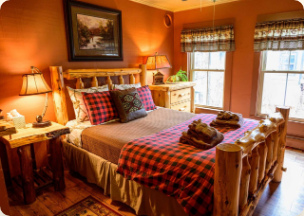Please provide a brief answer to the question using only one word or phrase: 
What is the price of the room per night?

$110.00